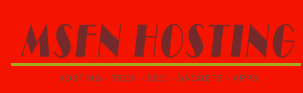Generate a detailed caption that encompasses all aspects of the image.

The image prominently features the branding of "MSFN Hosting," rendered in a bold, modern font. The background is a vibrant red, creating a striking visual contrast with the text, which emphasizes clarity and recognition. Beneath the main title, a sleek line separates it from the subtitle, which lists key areas of focus: "Hosting - Tech - SEO - Gadgets - Apps." This succinctly conveys the range of services offered by MSFN Hosting, appealing to tech enthusiasts and potential customers in need of web hosting and related services. The overall design combines simplicity with impactful color usage, embodying a professional yet approachable identity for the brand.